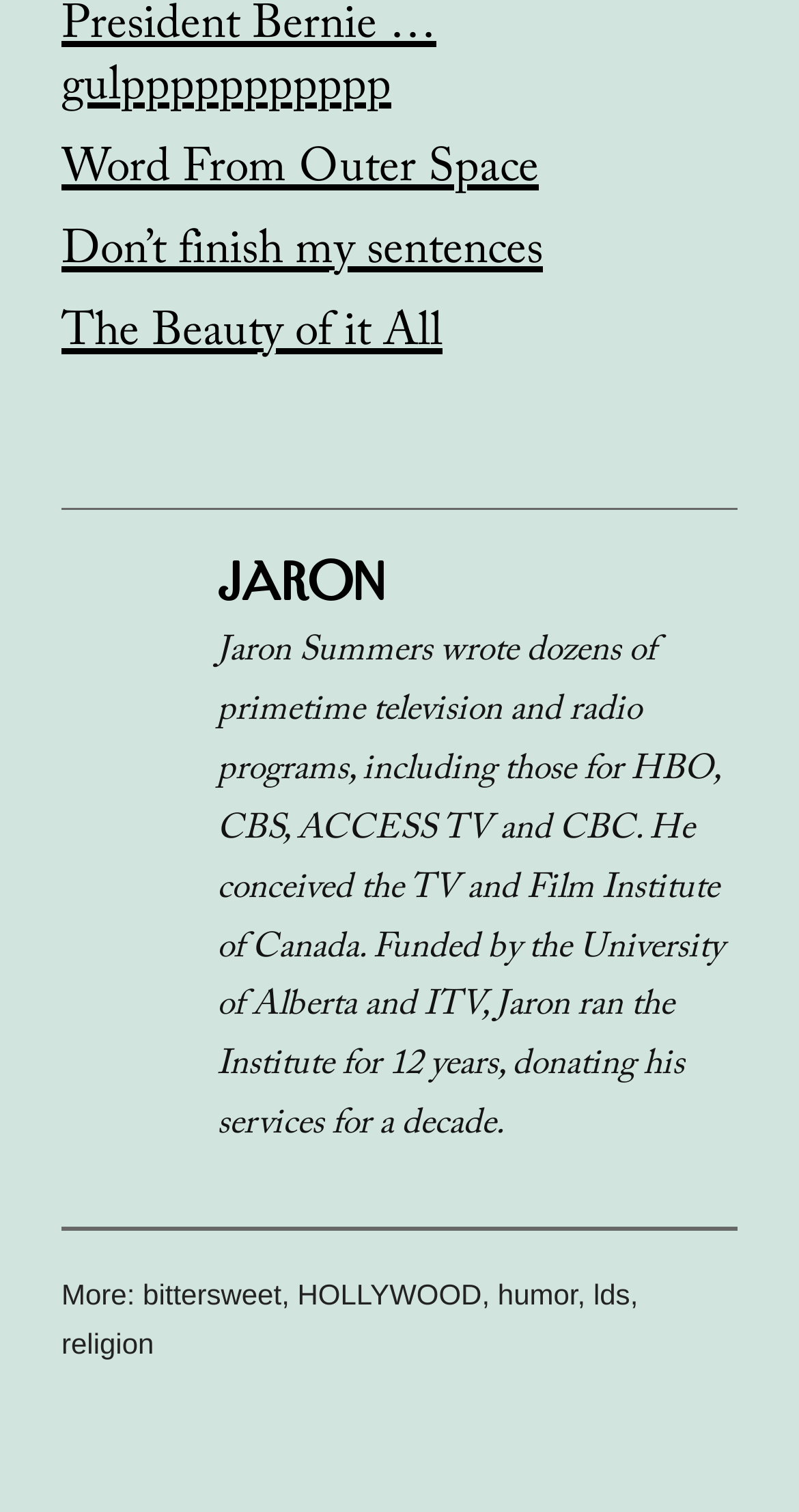Locate the bounding box coordinates of the element I should click to achieve the following instruction: "View the image of Jaron".

[0.077, 0.364, 0.208, 0.433]